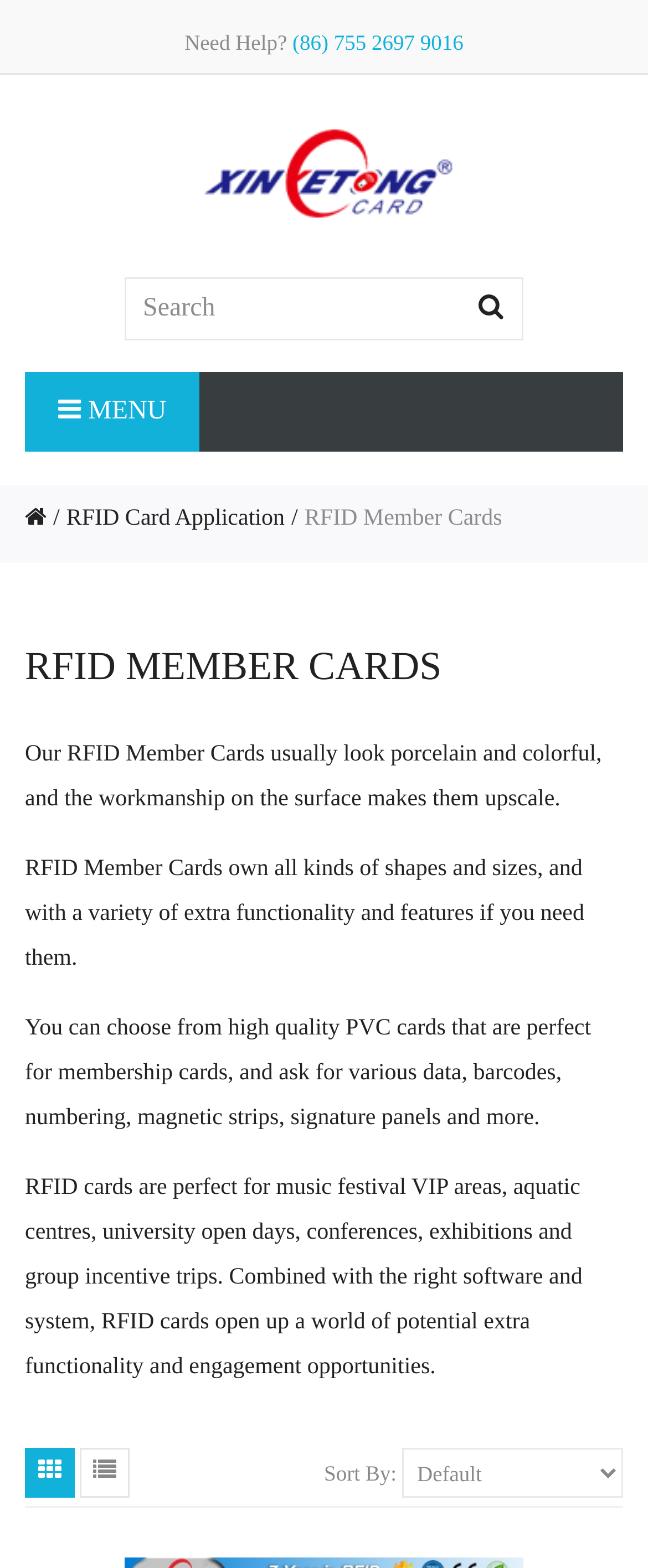How many social media links are available?
Based on the visual content, answer with a single word or a brief phrase.

2